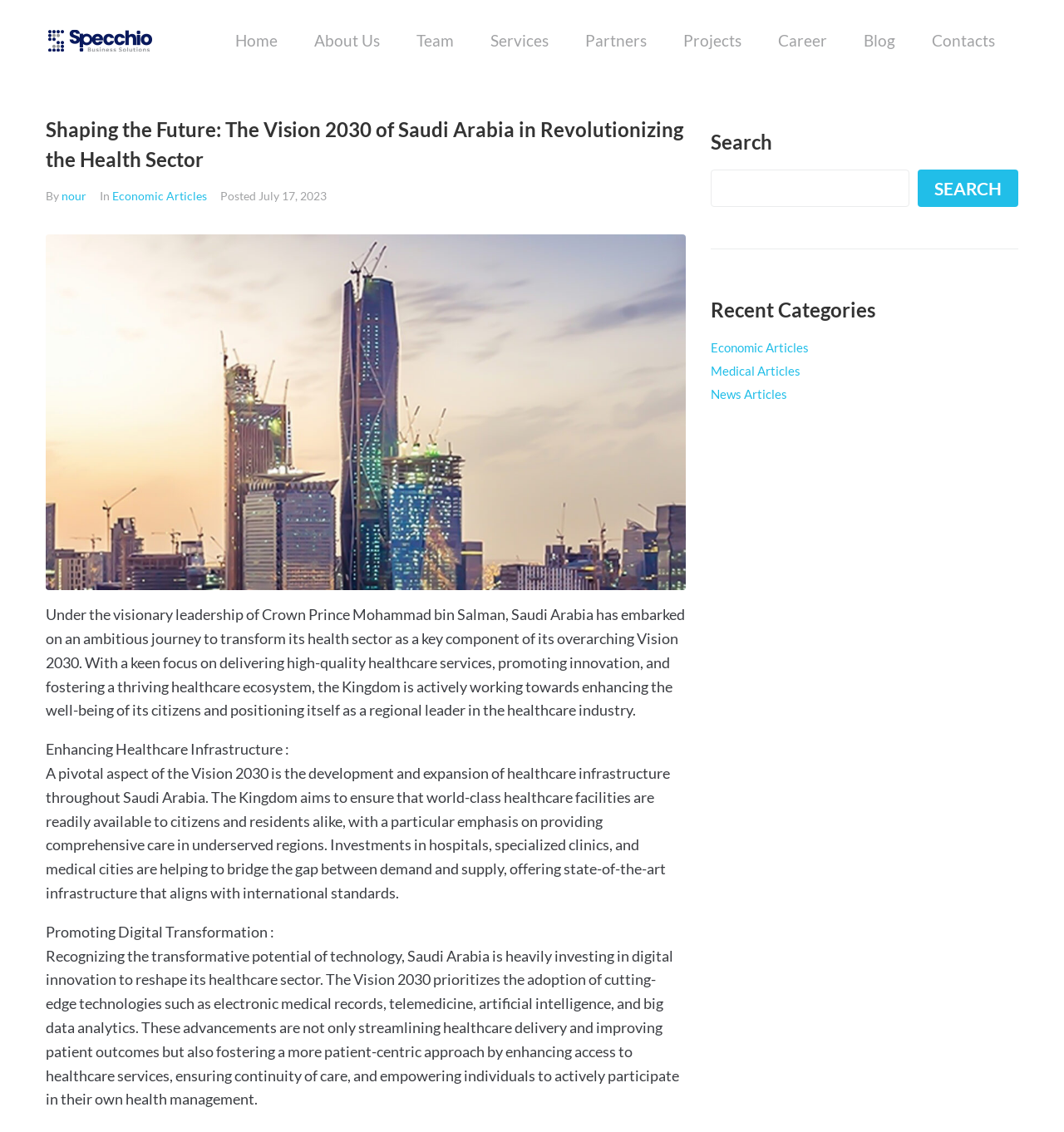Determine the title of the webpage and give its text content.

Shaping the Future: The Vision 2030 of Saudi Arabia in Revolutionizing the Health Sector